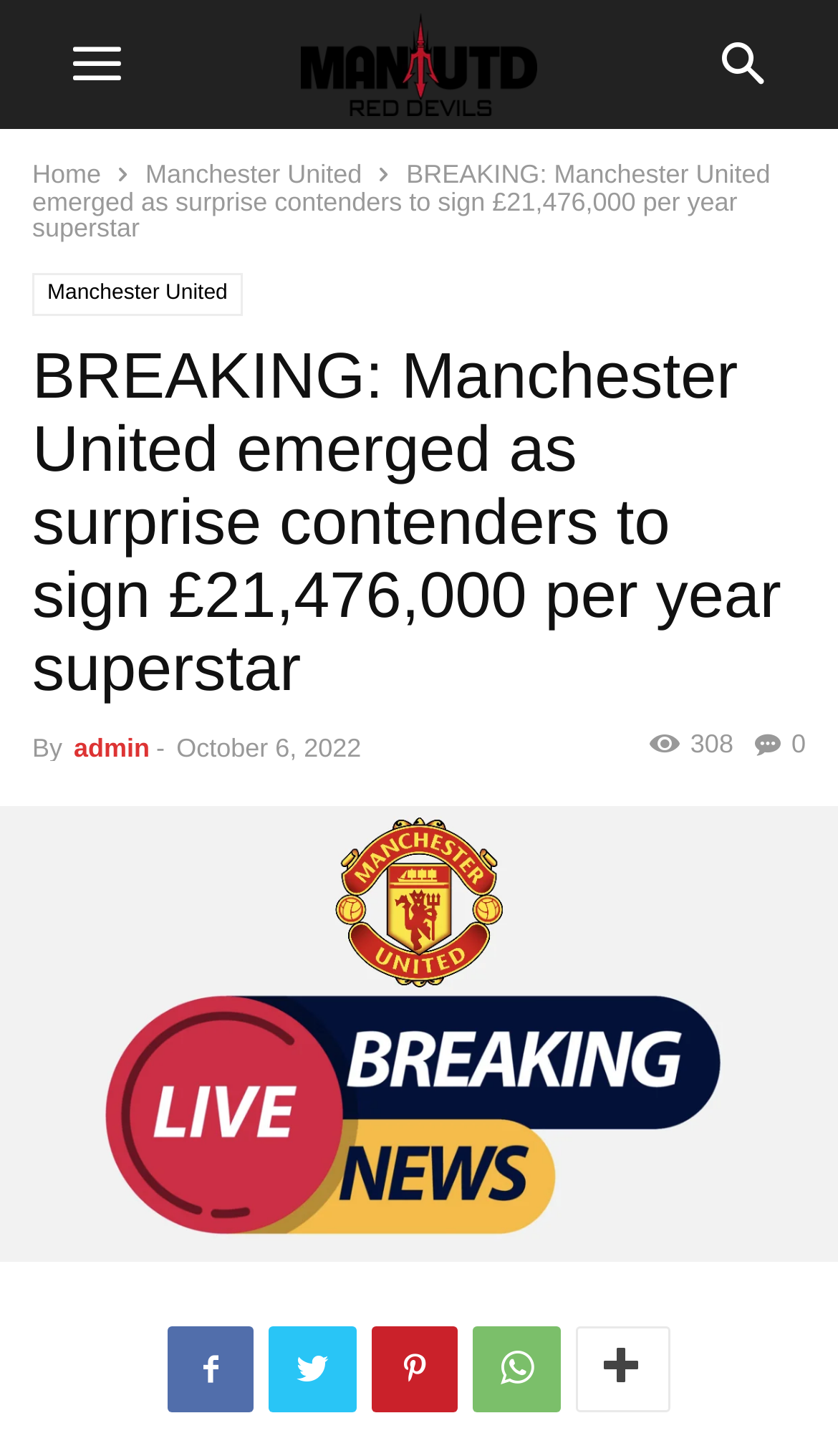Show me the bounding box coordinates of the clickable region to achieve the task as per the instruction: "Click on the 'Search' link".

[0.81, 0.038, 0.969, 0.062]